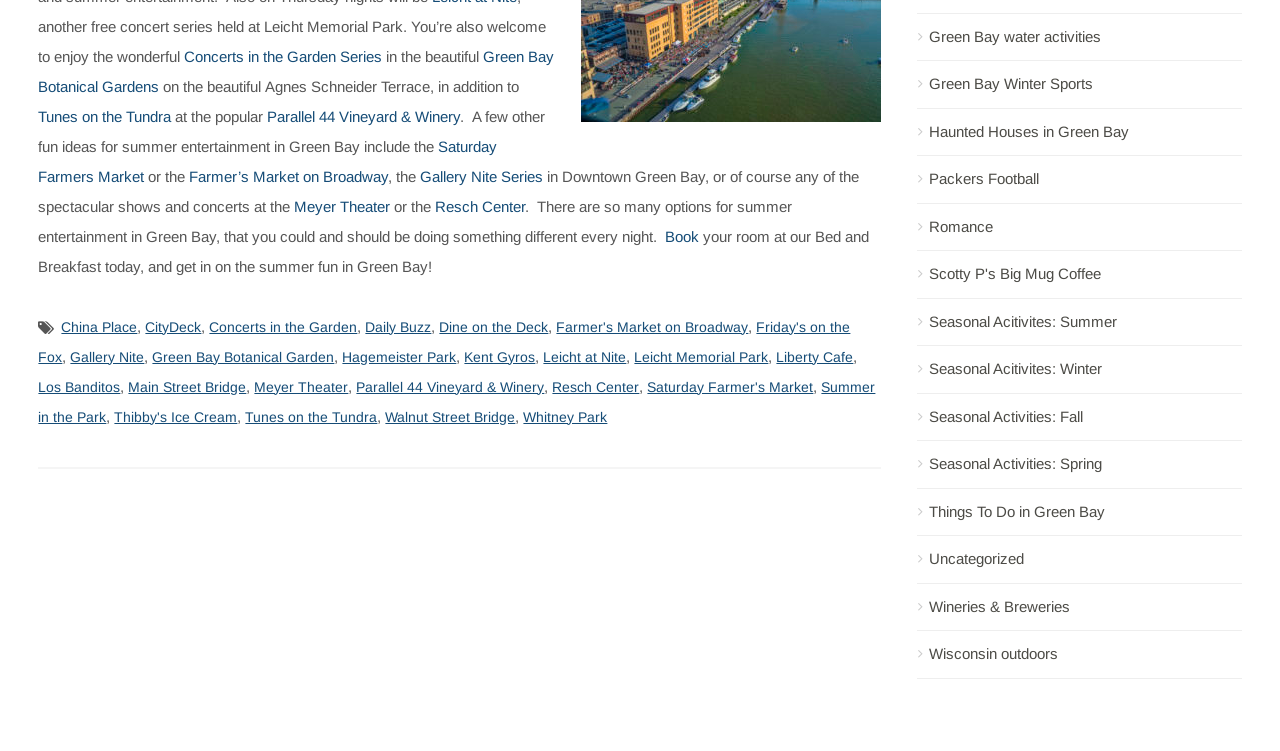What is the name of the market mentioned?
Based on the visual content, answer with a single word or a brief phrase.

Saturday Farmers Market